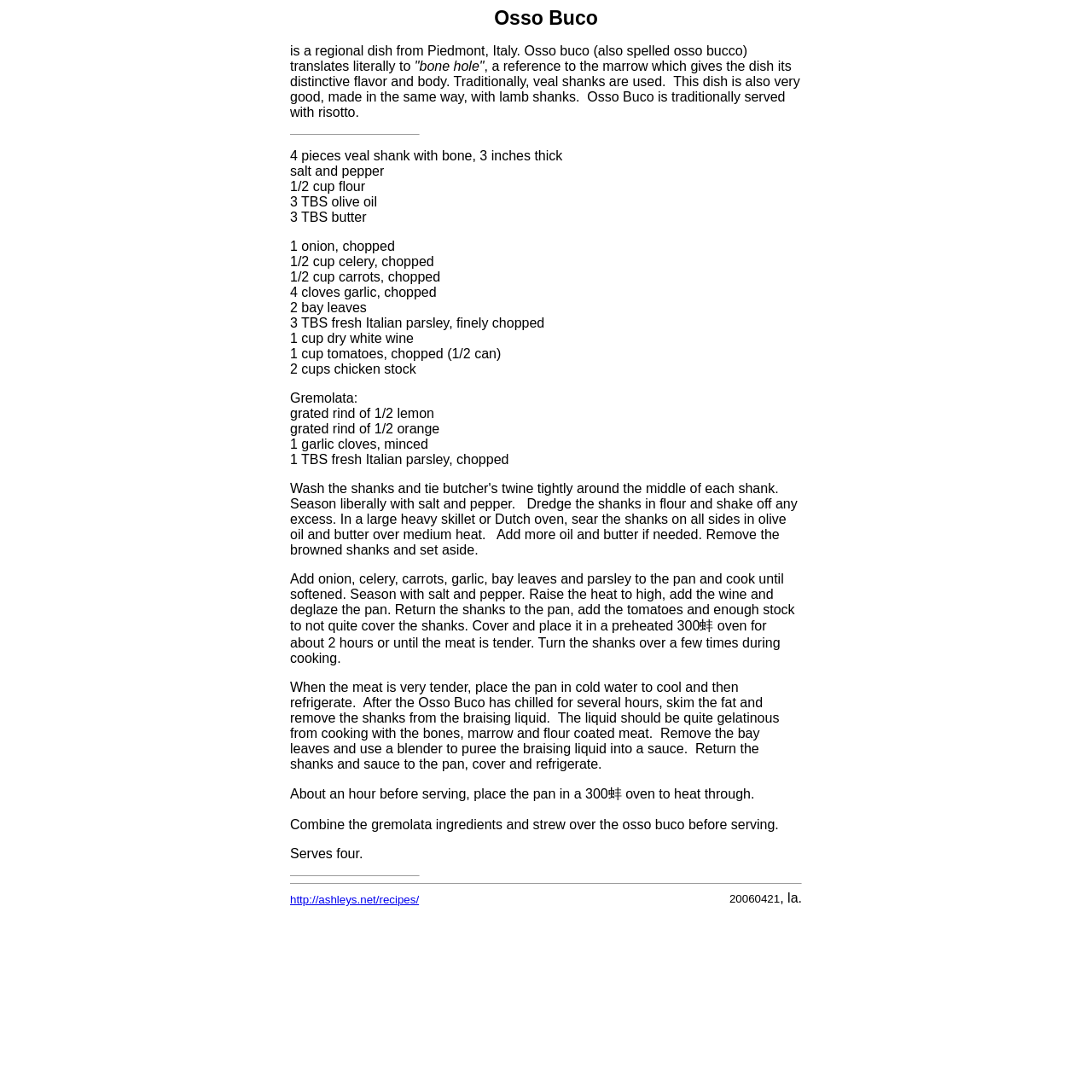For the following element description, predict the bounding box coordinates in the format (top-left x, top-left y, bottom-right x, bottom-right y). All values should be floating point numbers between 0 and 1. Description: http://ashleys.net/recipes/

[0.266, 0.818, 0.384, 0.83]